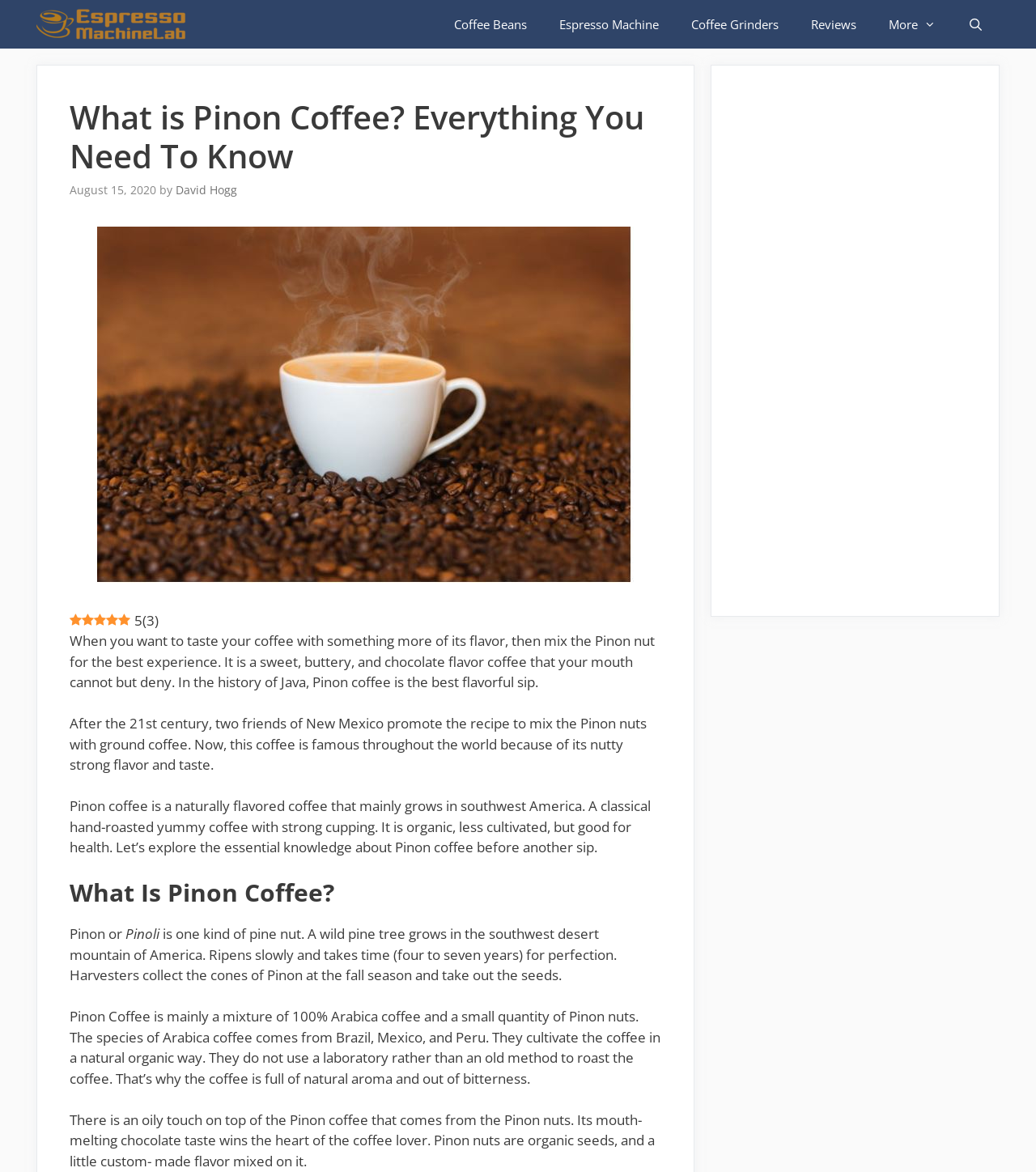Determine the bounding box coordinates of the clickable region to carry out the instruction: "Check the Reviews".

[0.767, 0.0, 0.842, 0.041]